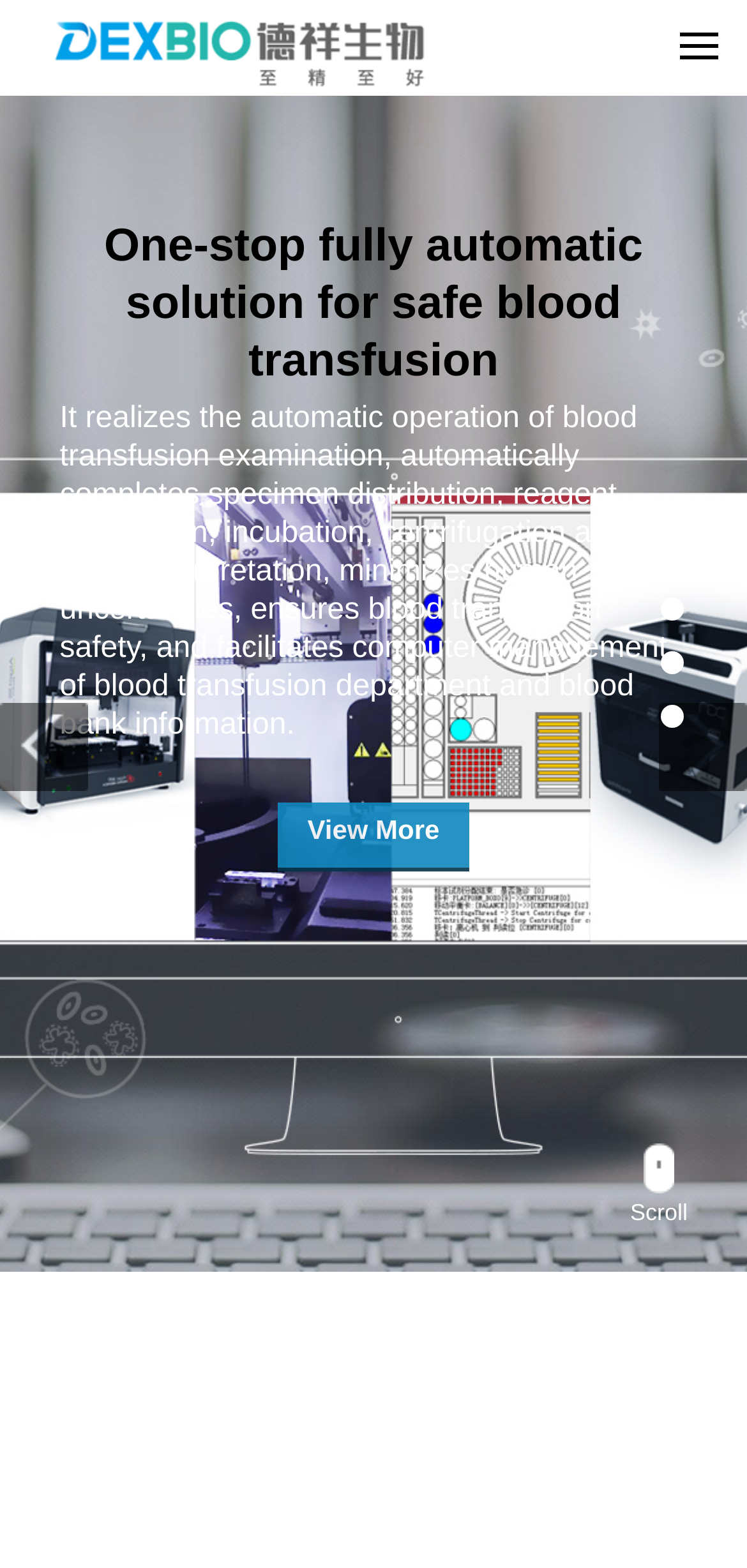What is the main function of the blood transfusion solution?
Based on the visual details in the image, please answer the question thoroughly.

The main function of the blood transfusion solution is to realize the automatic operation of blood transfusion examination, which includes specimen distribution, reagent distribution, incubation, centrifugation, and result interpretation, minimizing human uncertainties and ensuring blood transfusion safety.